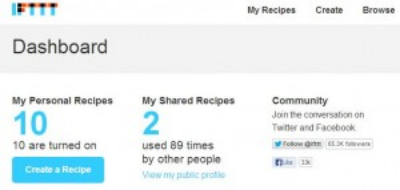Offer a comprehensive description of the image.

The image showcases the dashboard of IFTTT (If This Then That), a platform that allows users to automate tasks across various applications. The interface prominently displays sections for "My Personal Recipes" and "My Shared Recipes," indicating the number of recipes that the user has set up and the usage statistics for shared recipes. 

Within the "My Personal Recipes" section, it shows that the user has created 10 recipes, all of which are currently active. There is a clear option to "Create a Recipe," encouraging users to engage with the platform and expand their automation capabilities. Below, the "My Shared Recipes" section highlights that there are 2 recipes shared with others, used a total of 89 times, suggesting a community-driven aspect to the service.

Additionally, the "Community" area invites users to join discussions on Twitter and Facebook, reinforcing the collaborative nature of the IFTTT experience. The overall layout is user-friendly and designed to provide a quick overview of the user's automation activities, encouraging exploration and creativity in connecting different services.